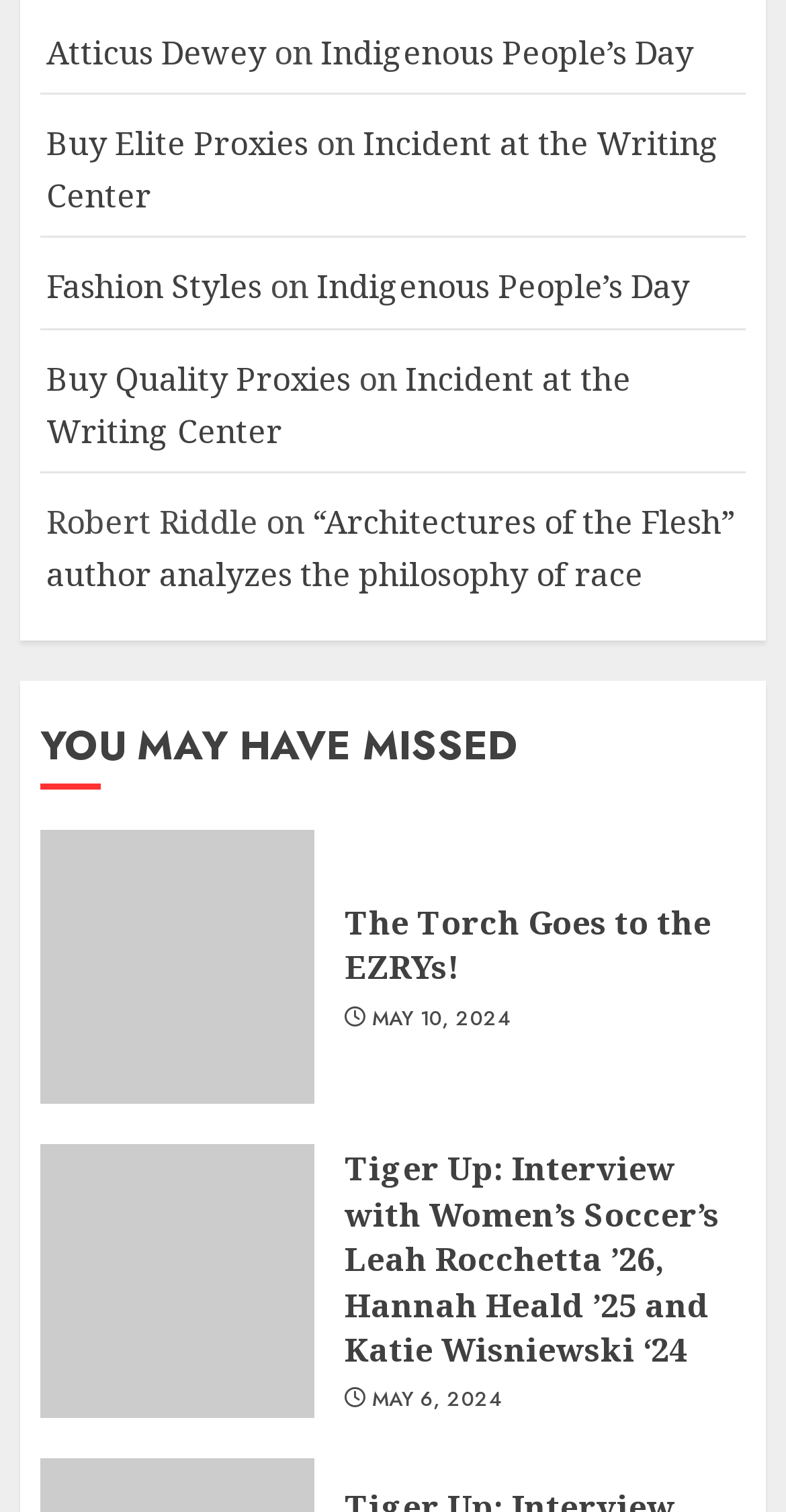Respond to the following query with just one word or a short phrase: 
Who is the author of the fourth article?

Robert Riddle